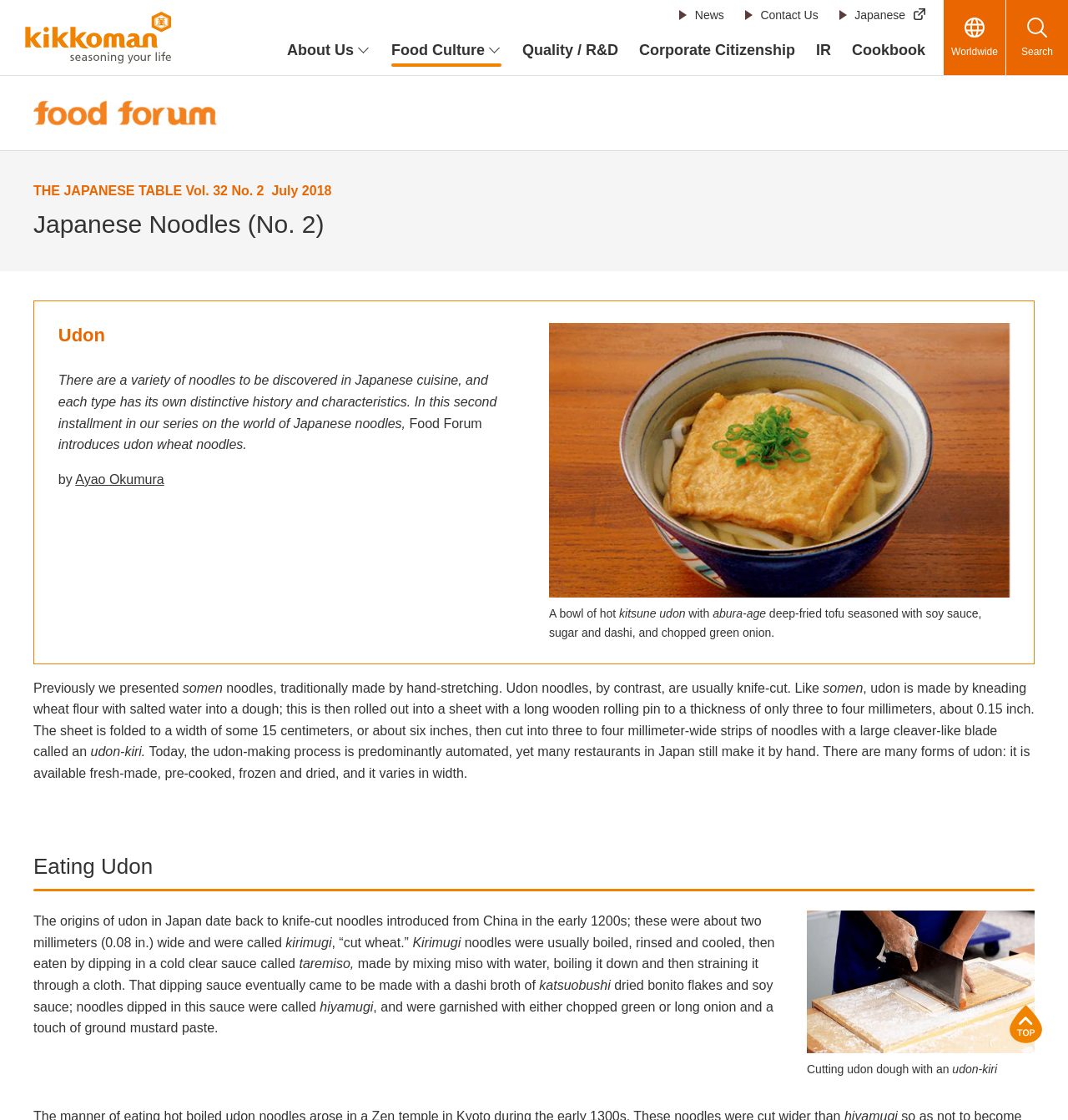From the webpage screenshot, predict the bounding box of the UI element that matches this description: "alt="food forum"".

[0.031, 0.09, 0.203, 0.112]